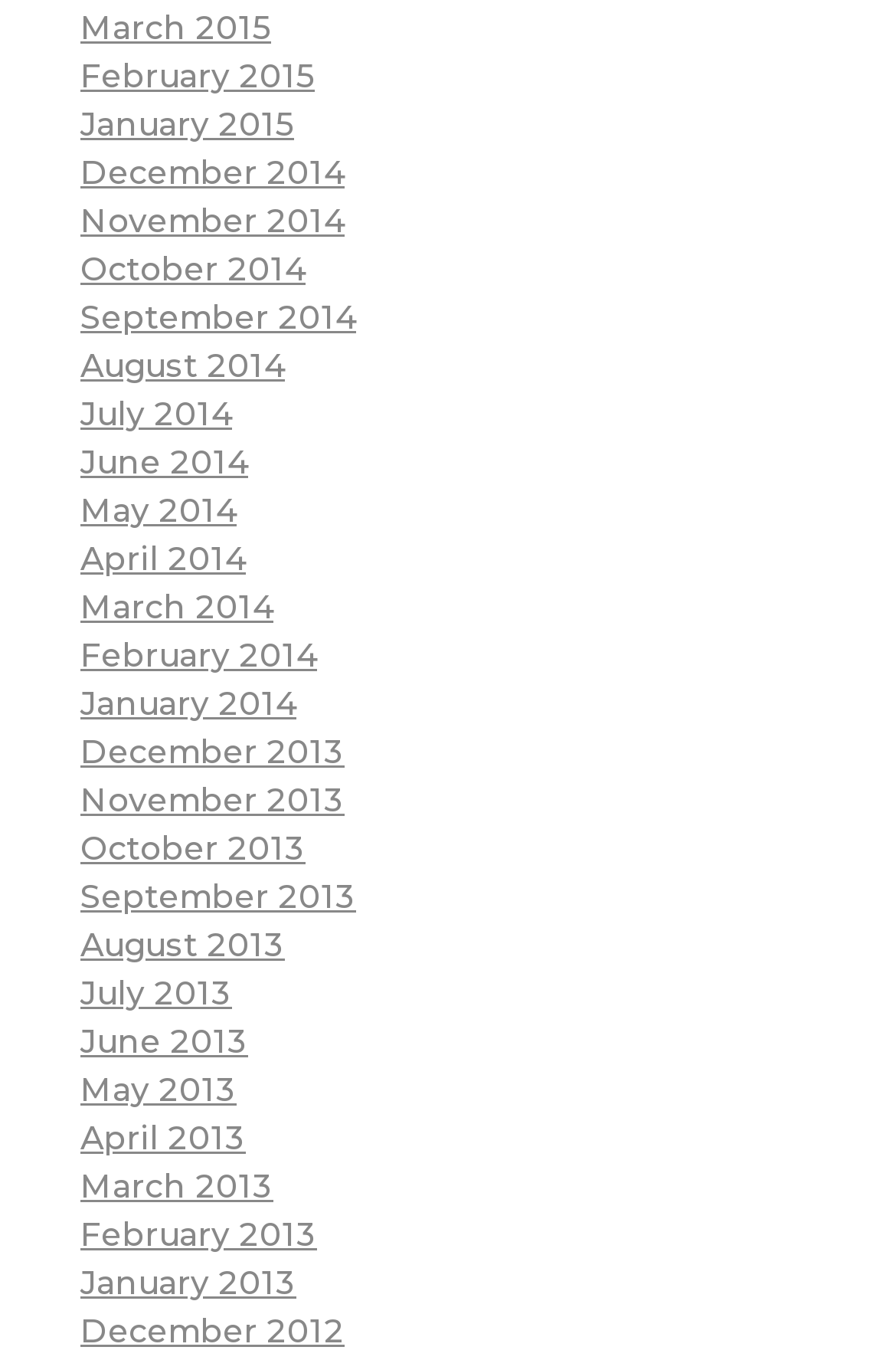Determine the bounding box for the UI element described here: "September 2013".

[0.09, 0.644, 0.397, 0.674]